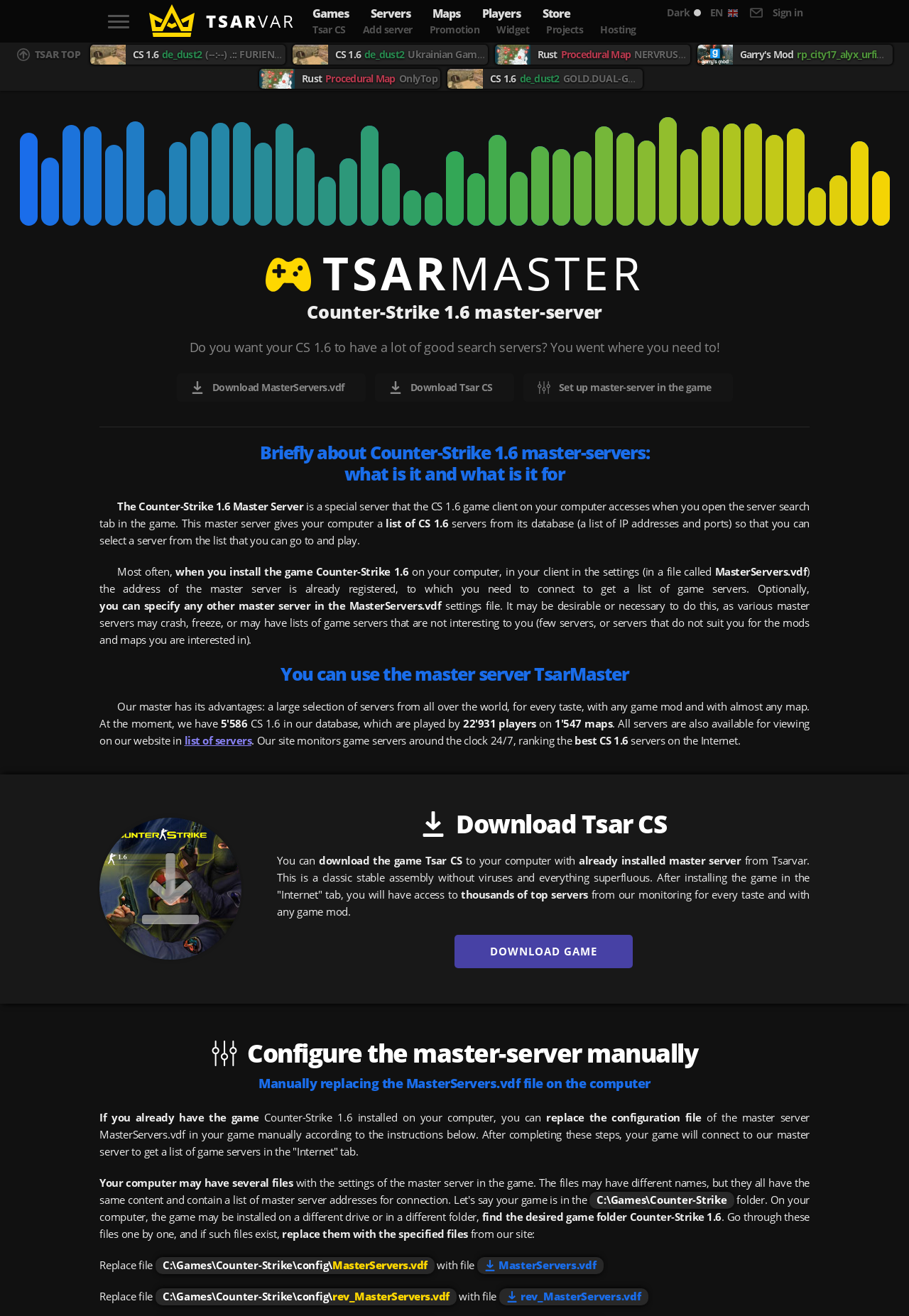What is the benefit of using the TsarMaster master server?
Please provide an in-depth and detailed response to the question.

Using the TsarMaster master server provides access to thousands of top servers from the website's monitoring, for every taste and with any game mod, which can be accessed in the 'Internet' tab of the game.